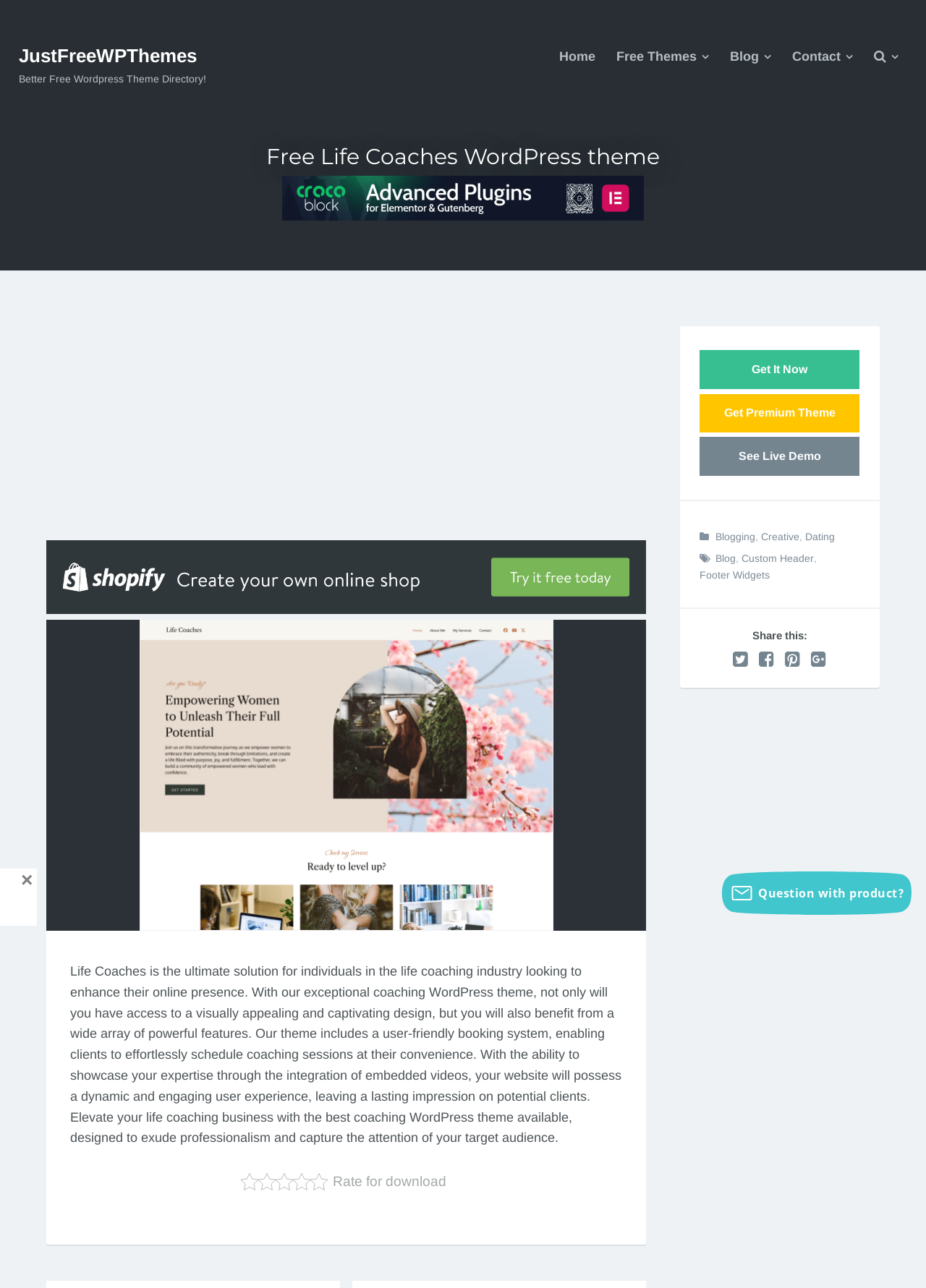What is the purpose of the 'Get It Now' button?
Refer to the image and provide a thorough answer to the question.

The 'Get It Now' button is a prominent call-to-action button located at the bottom of the webpage, and it is likely that clicking this button will allow users to download the Life Coaches WordPress theme.